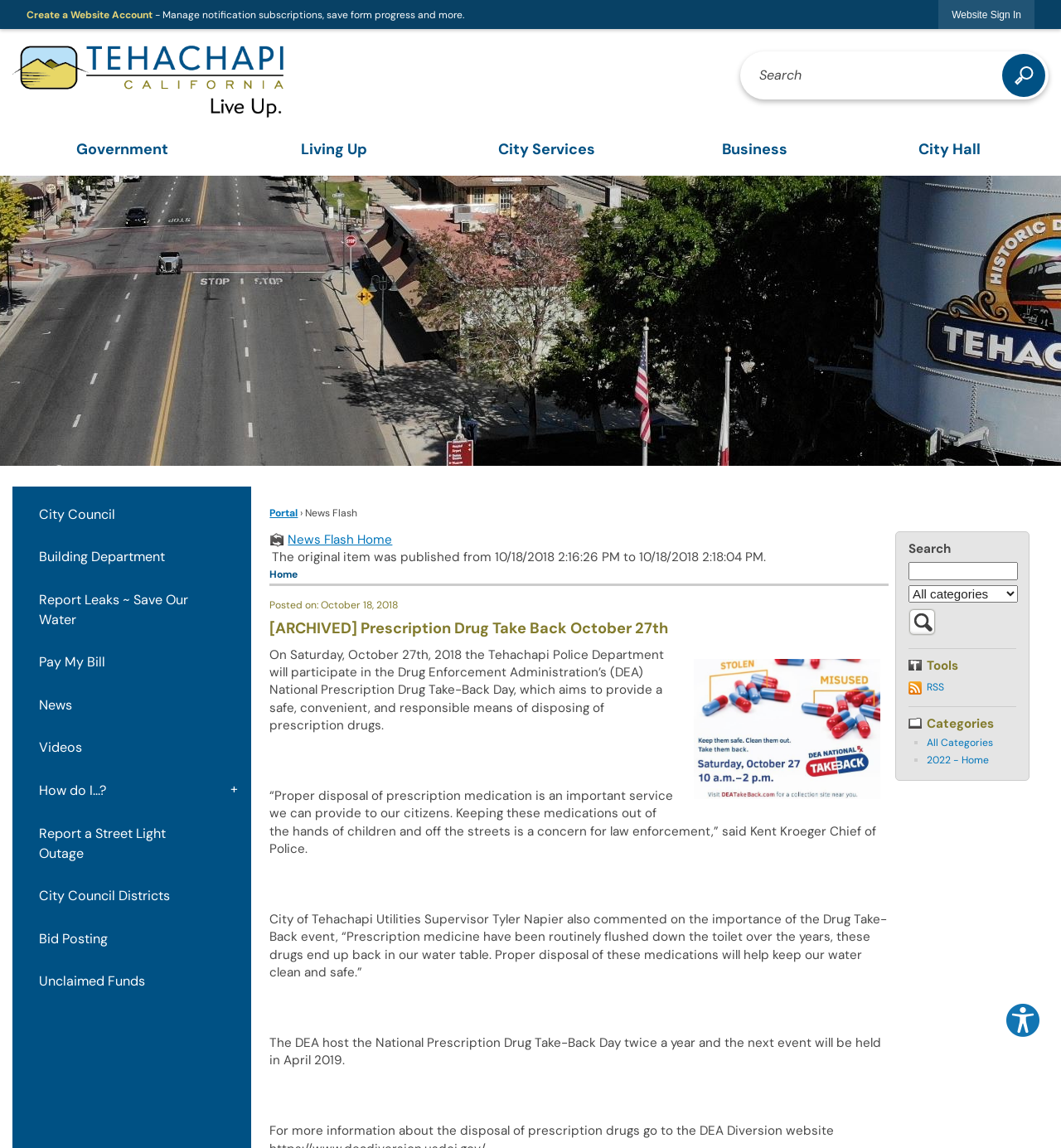Please identify the bounding box coordinates of the area I need to click to accomplish the following instruction: "Go to the Home Page".

[0.012, 0.04, 0.267, 0.102]